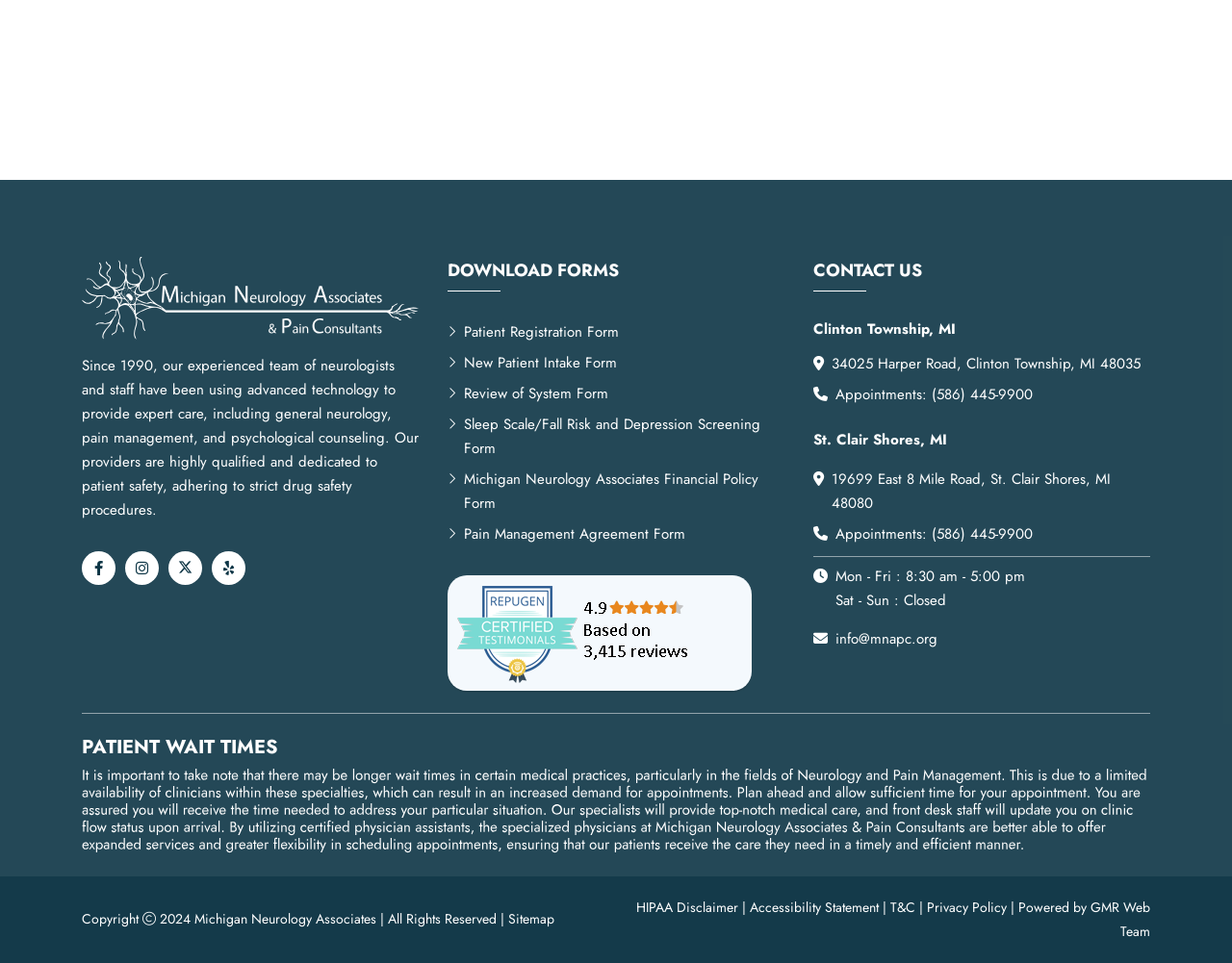Look at the image and answer the question in detail:
What are the office hours of the Clinton Township location?

The office hours of the Clinton Township location can be found in the 'CONTACT US' section of the webpage, where it is written in a StaticText element as 'Mon - Fri : 8:30 am - 5:00 pm'.